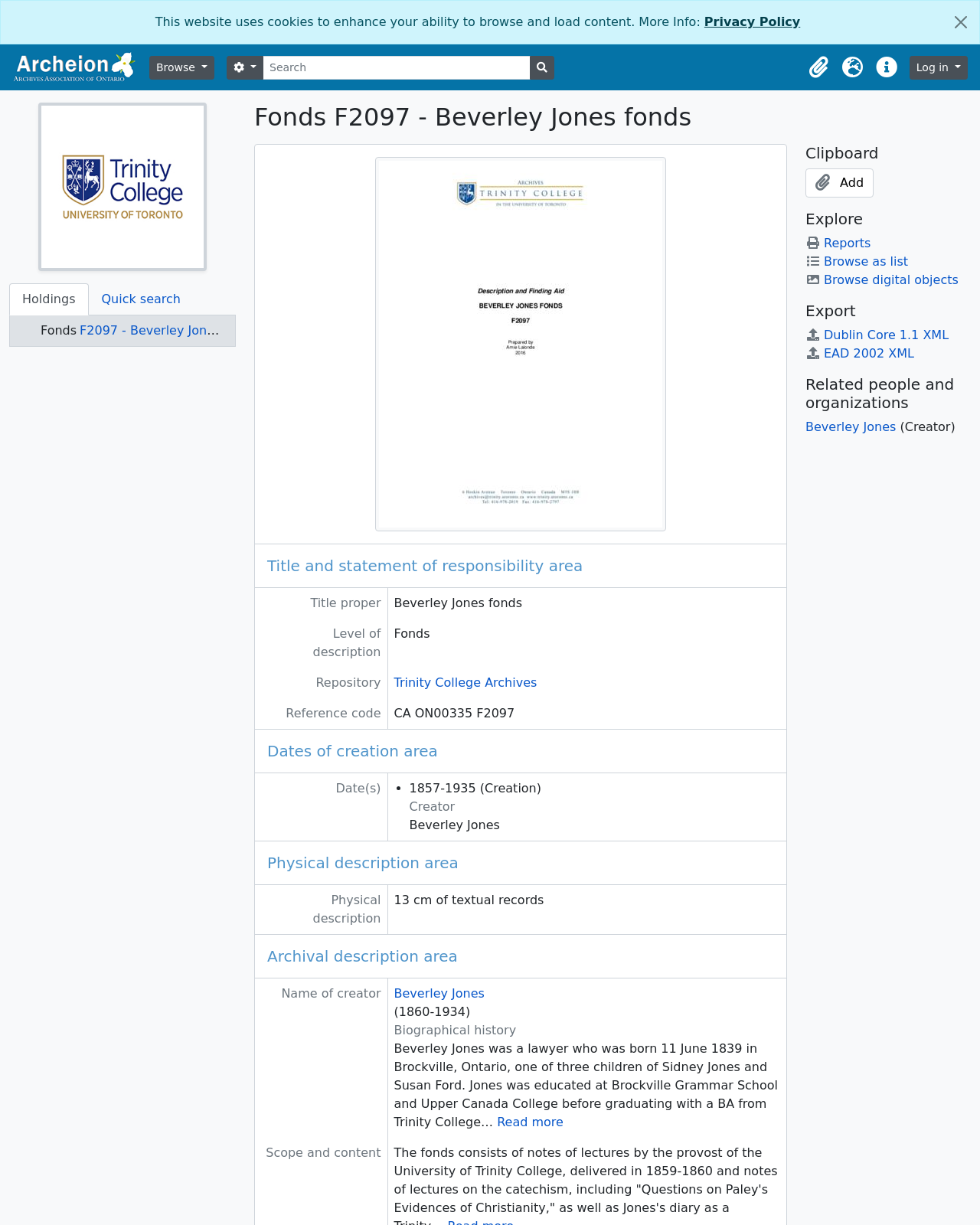Pinpoint the bounding box coordinates of the element to be clicked to execute the instruction: "Explore the TECHNOLOGY section".

None